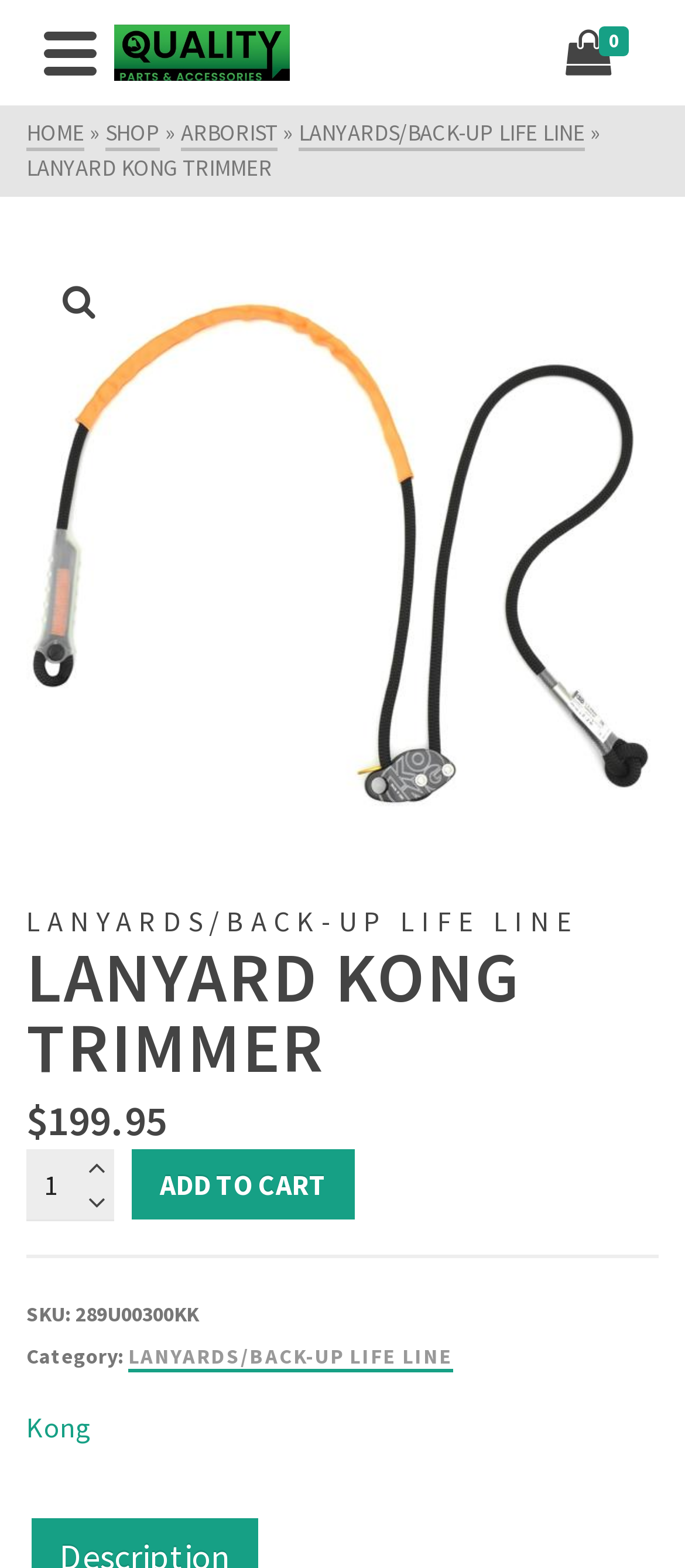Based on the element description alt="Kong_Trimmer lanyard", identify the bounding box coordinates for the UI element. The coordinates should be in the format (top-left x, top-left y, bottom-right x, bottom-right y) and within the 0 to 1 range.

[0.038, 0.159, 0.962, 0.563]